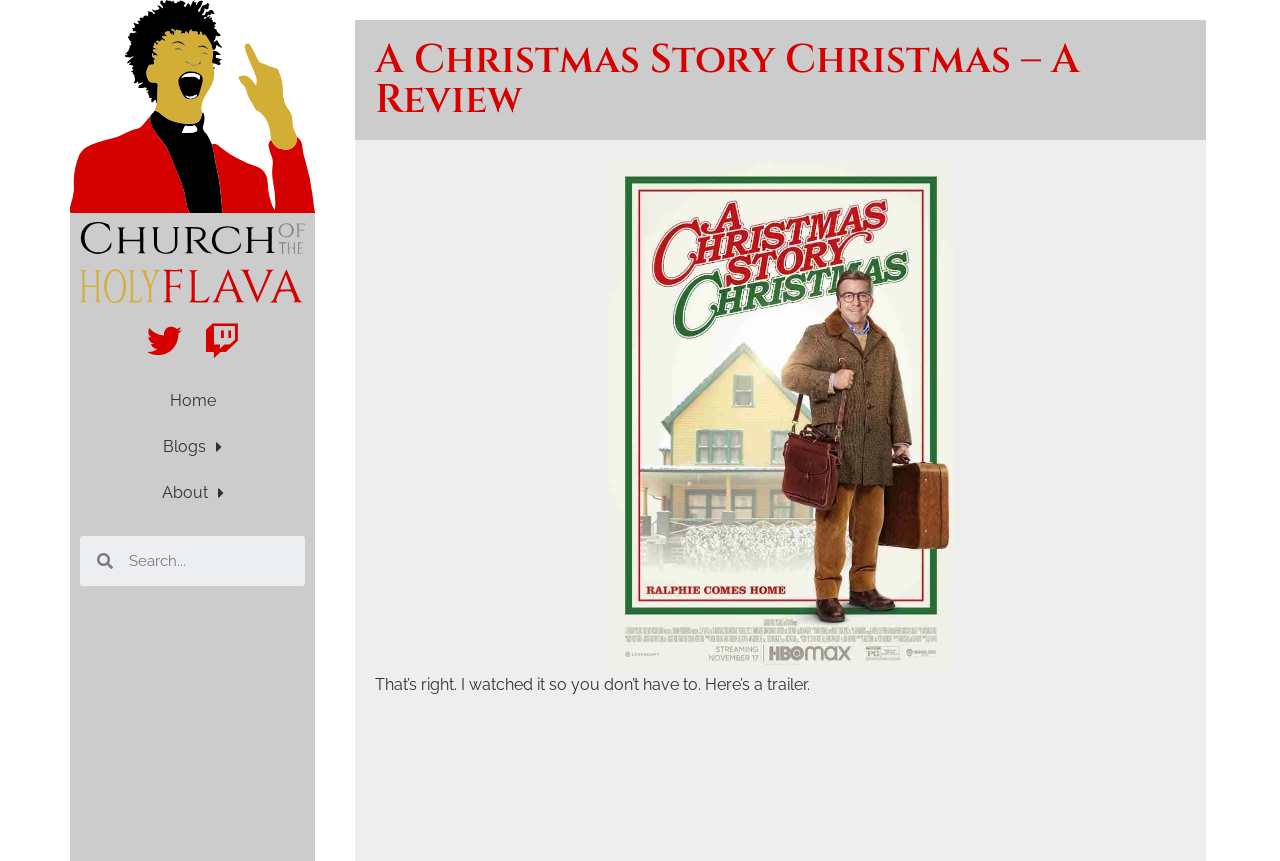Generate a thorough caption detailing the webpage content.

The webpage is about a review of "A Christmas Story Christmas" and is part of the "Church of the Holy Flava" website. At the top left corner, there are four links: an empty link, Twitter, Twitch, and Home. Below these links, there are two more links: Blogs and About, both of which have dropdown menus.

On the right side of the page, there is a search bar with a searchbox labeled "Search". 

The main content of the page starts with a heading that reads "A Christmas Story Christmas – A Review". Below the heading, there is a figure, likely an image, that takes up a significant portion of the page. 

Underneath the figure, there is a paragraph of text that starts with "That’s right. I watched it so you don’t have to. Here’s a trailer." This text appears to be the introduction to the review.